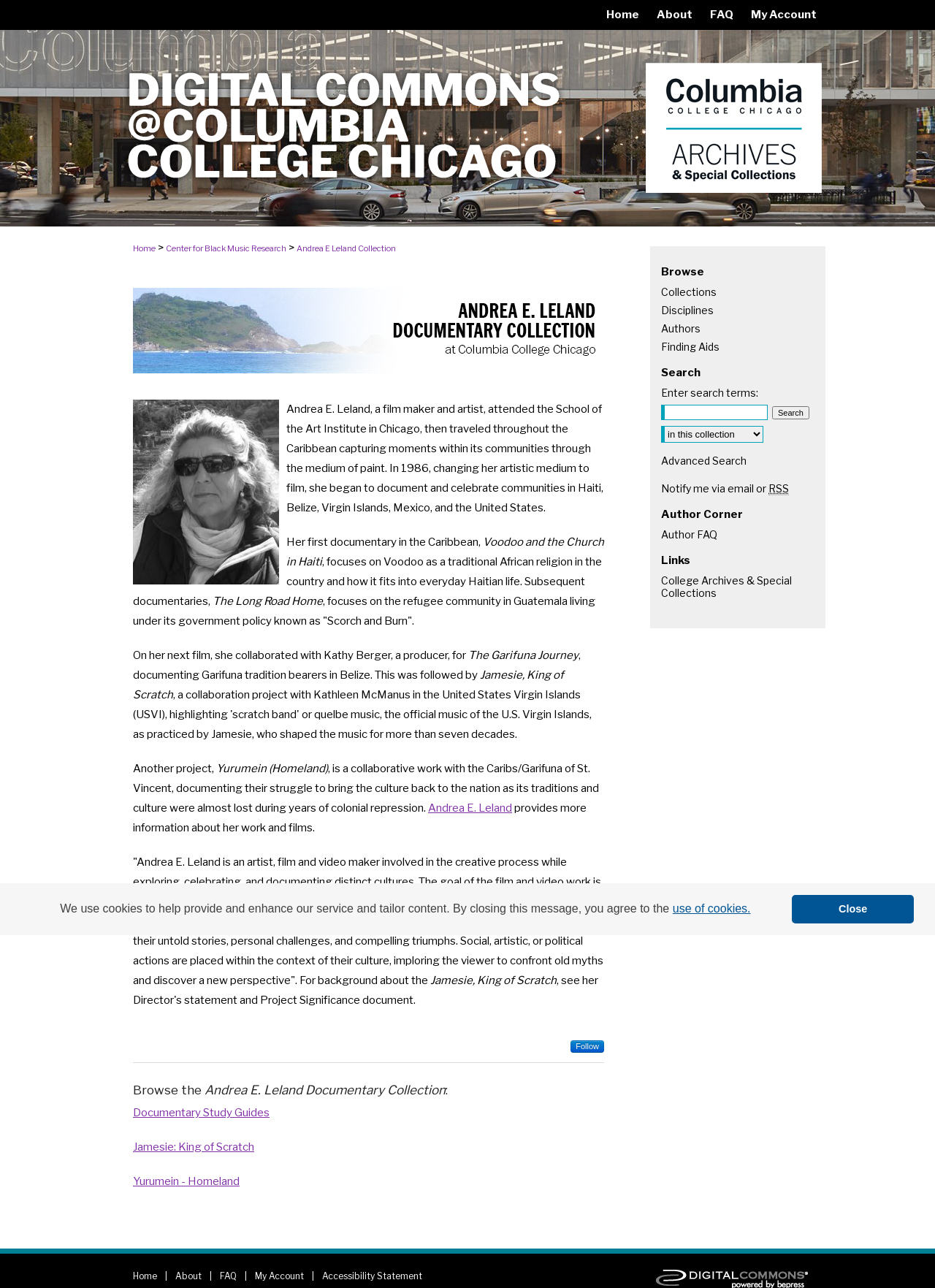How many links are there in the 'Browse' section?
Look at the image and provide a detailed response to the question.

I counted the number of link elements under the 'Browse' heading, which are 'Collections', 'Disciplines', 'Authors', 'Finding Aids', and 'Documentary Study Guides'.